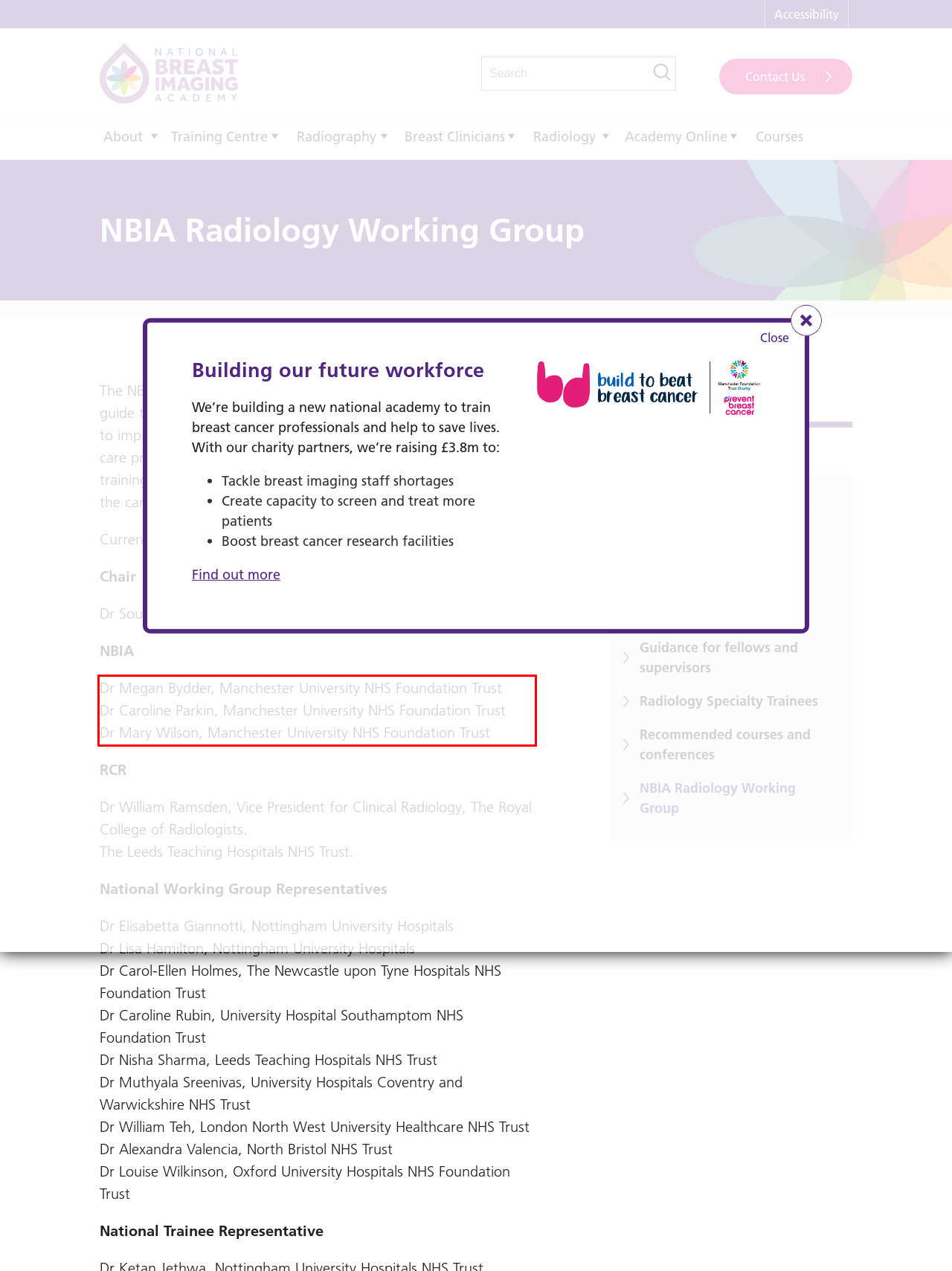Please use OCR to extract the text content from the red bounding box in the provided webpage screenshot.

Dr Megan Bydder, Manchester University NHS Foundation Trust Dr Caroline Parkin, Manchester University NHS Foundation Trust Dr Mary Wilson, Manchester University NHS Foundation Trust